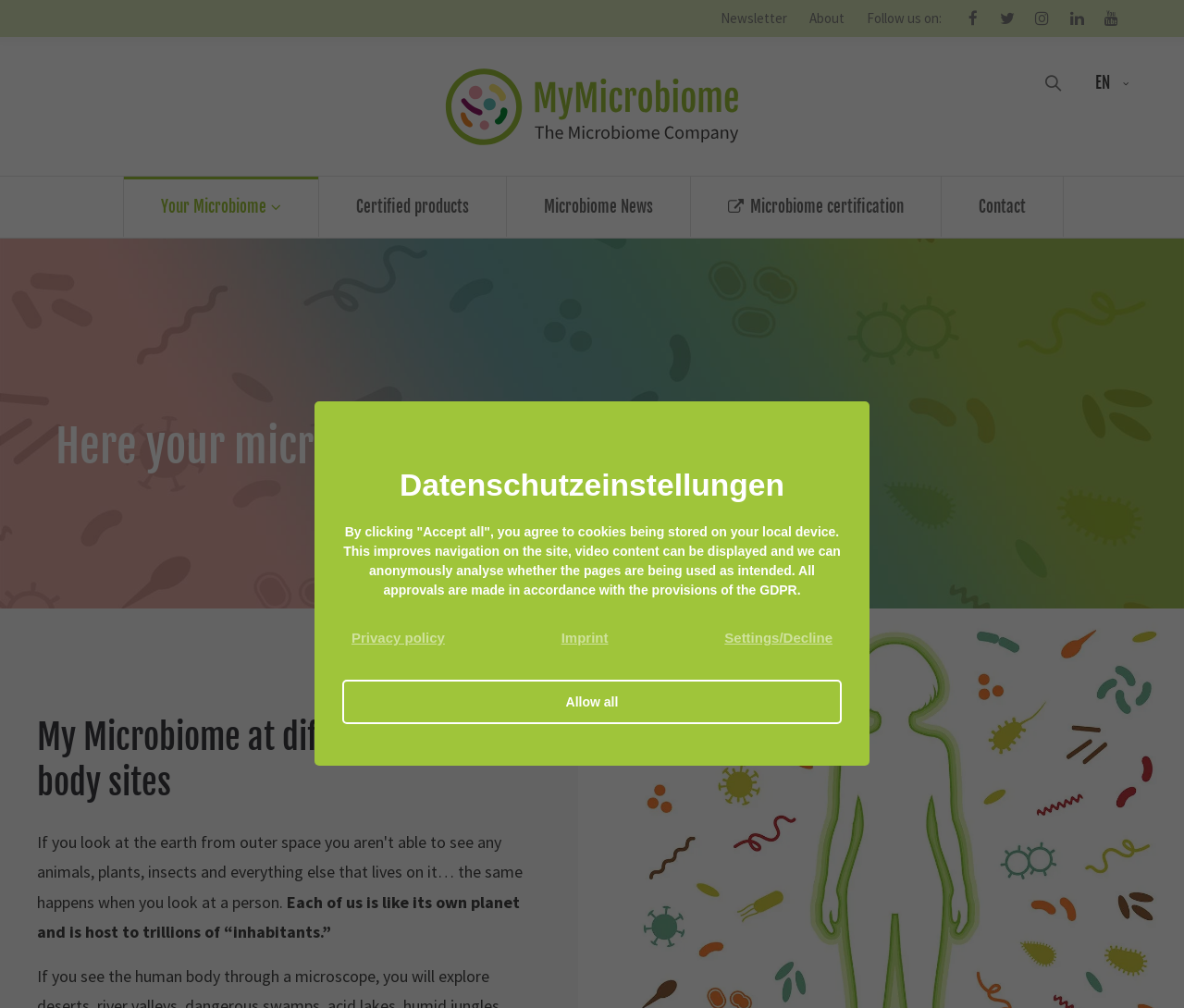What is the purpose of the 'Certified products' link?
Using the image as a reference, answer the question in detail.

The 'Certified products' link is likely intended to direct users to a page that lists or provides information about products that have been certified as meeting certain standards related to microbiome. This could include products that support or promote a healthy microbiome.